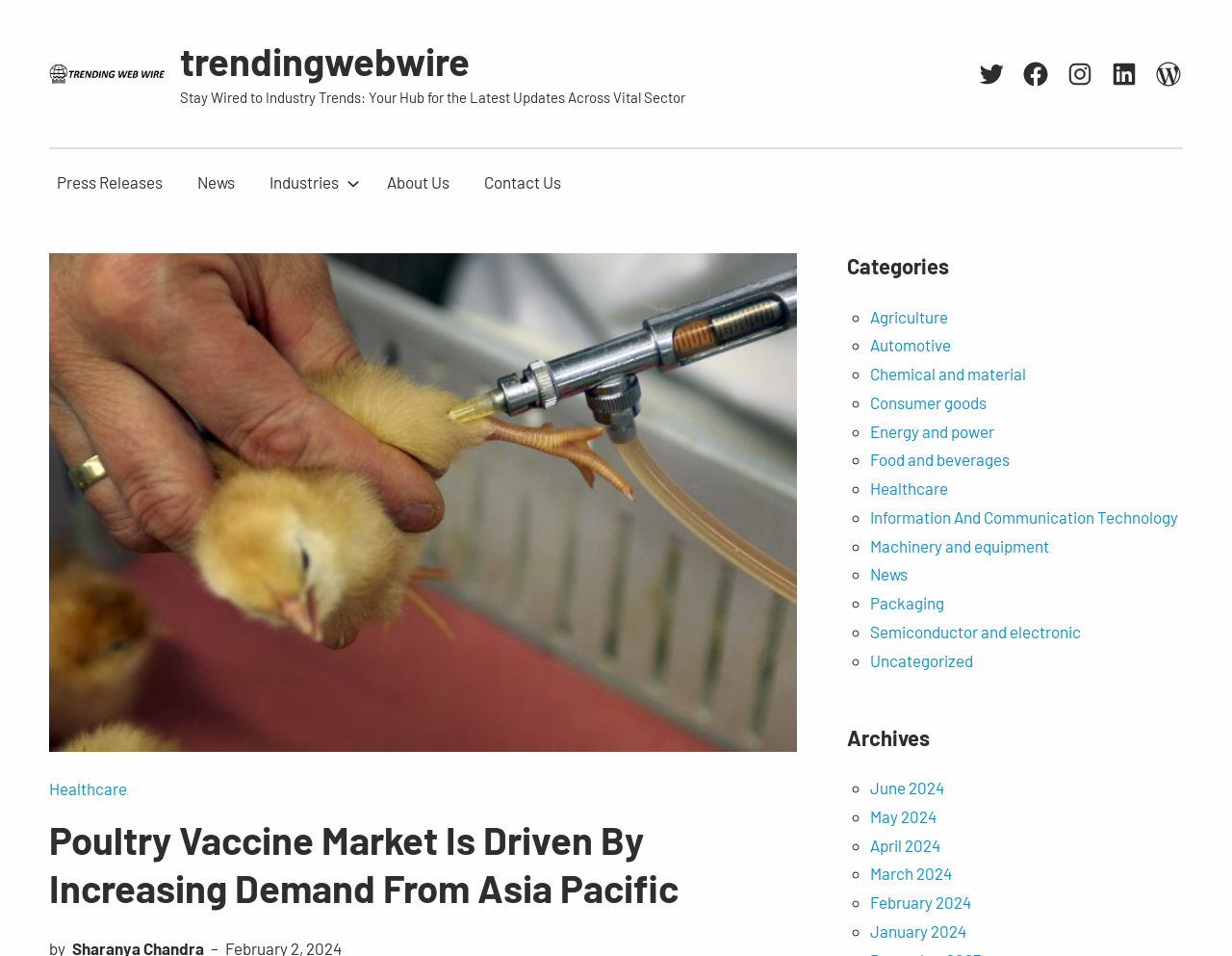Respond with a single word or phrase to the following question:
What is the category of 'Food and beverages' under?

Categories